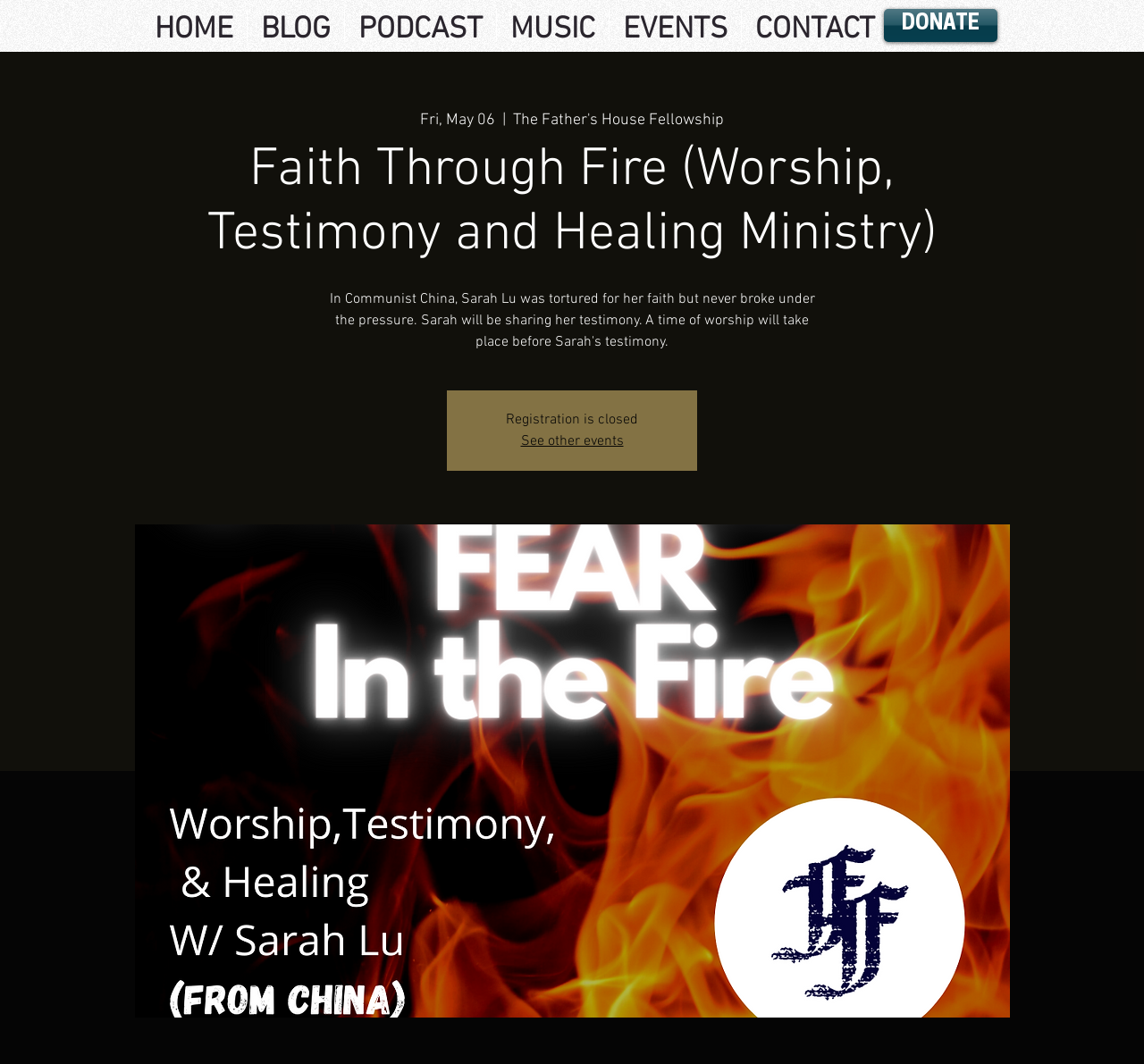Locate the heading on the webpage and return its text.

Faith Through Fire (Worship, Testimony and Healing Ministry)